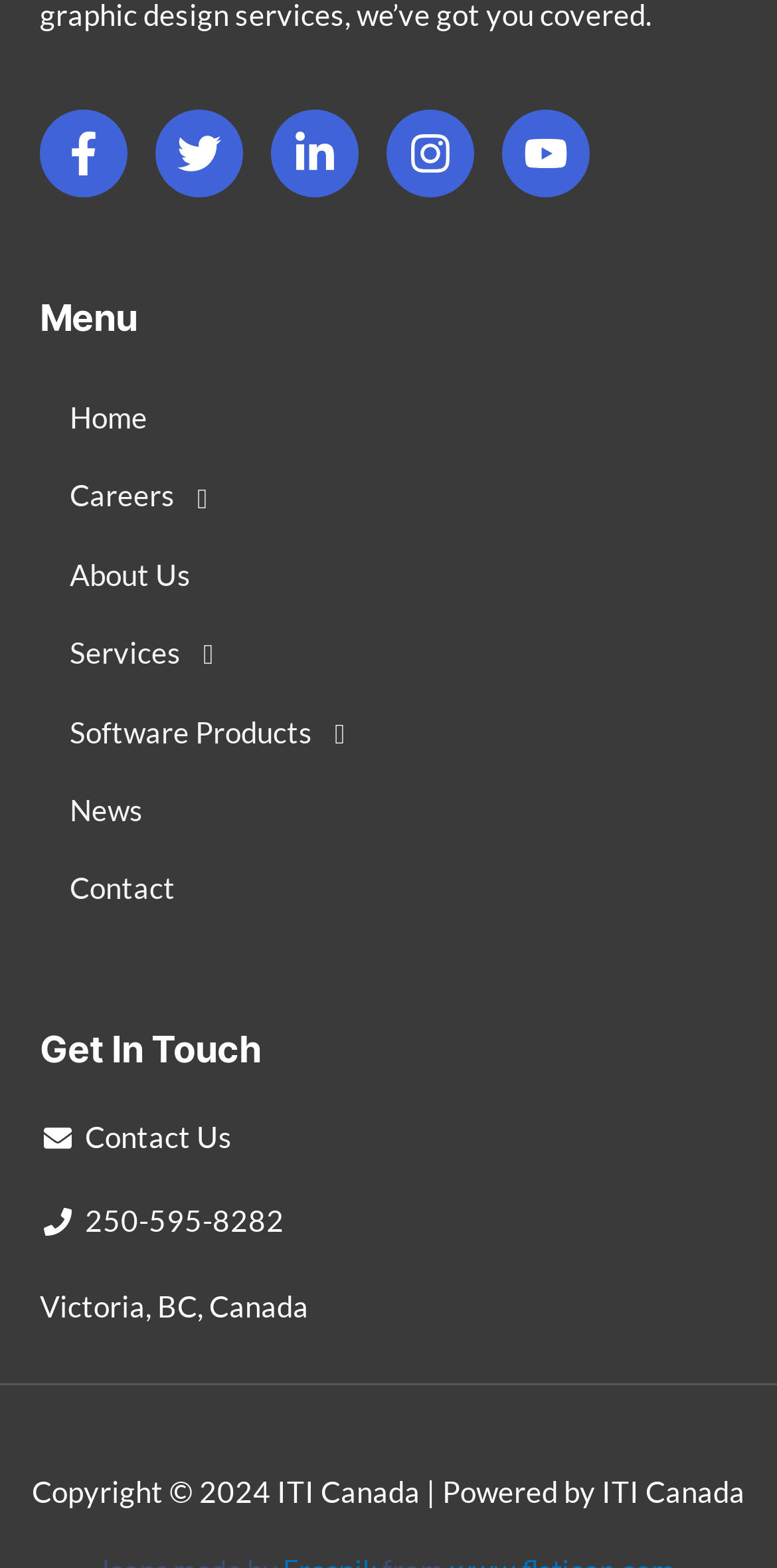Can you specify the bounding box coordinates for the region that should be clicked to fulfill this instruction: "Click on Instagram link".

[0.497, 0.07, 0.61, 0.126]